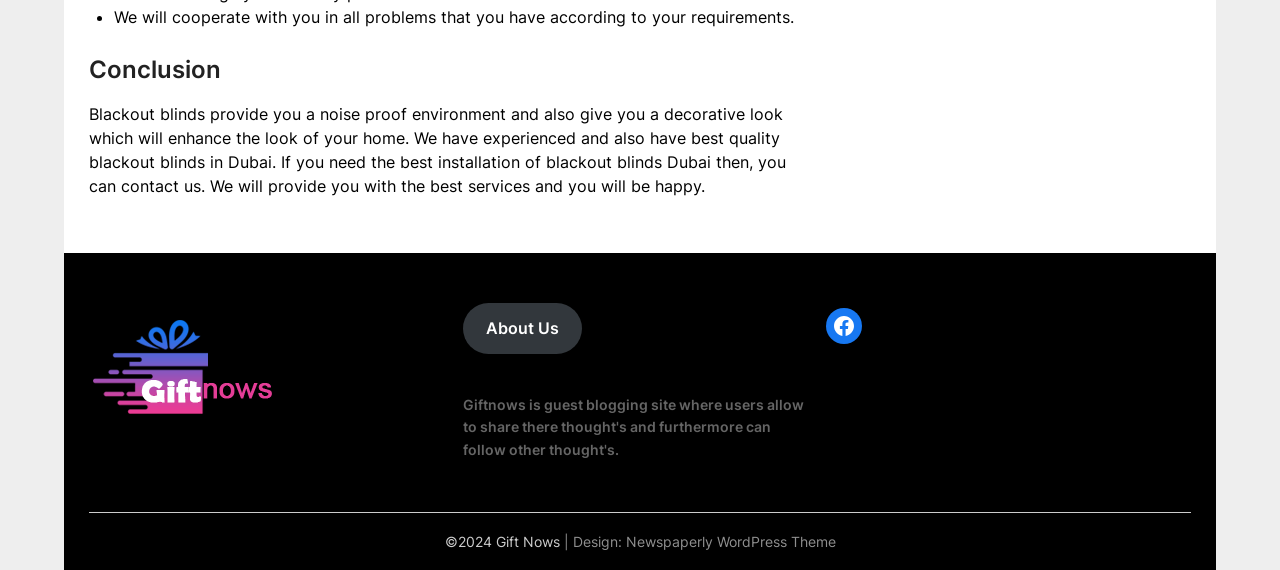Ascertain the bounding box coordinates for the UI element detailed here: "About Us". The coordinates should be provided as [left, top, right, bottom] with each value being a float between 0 and 1.

[0.361, 0.532, 0.454, 0.62]